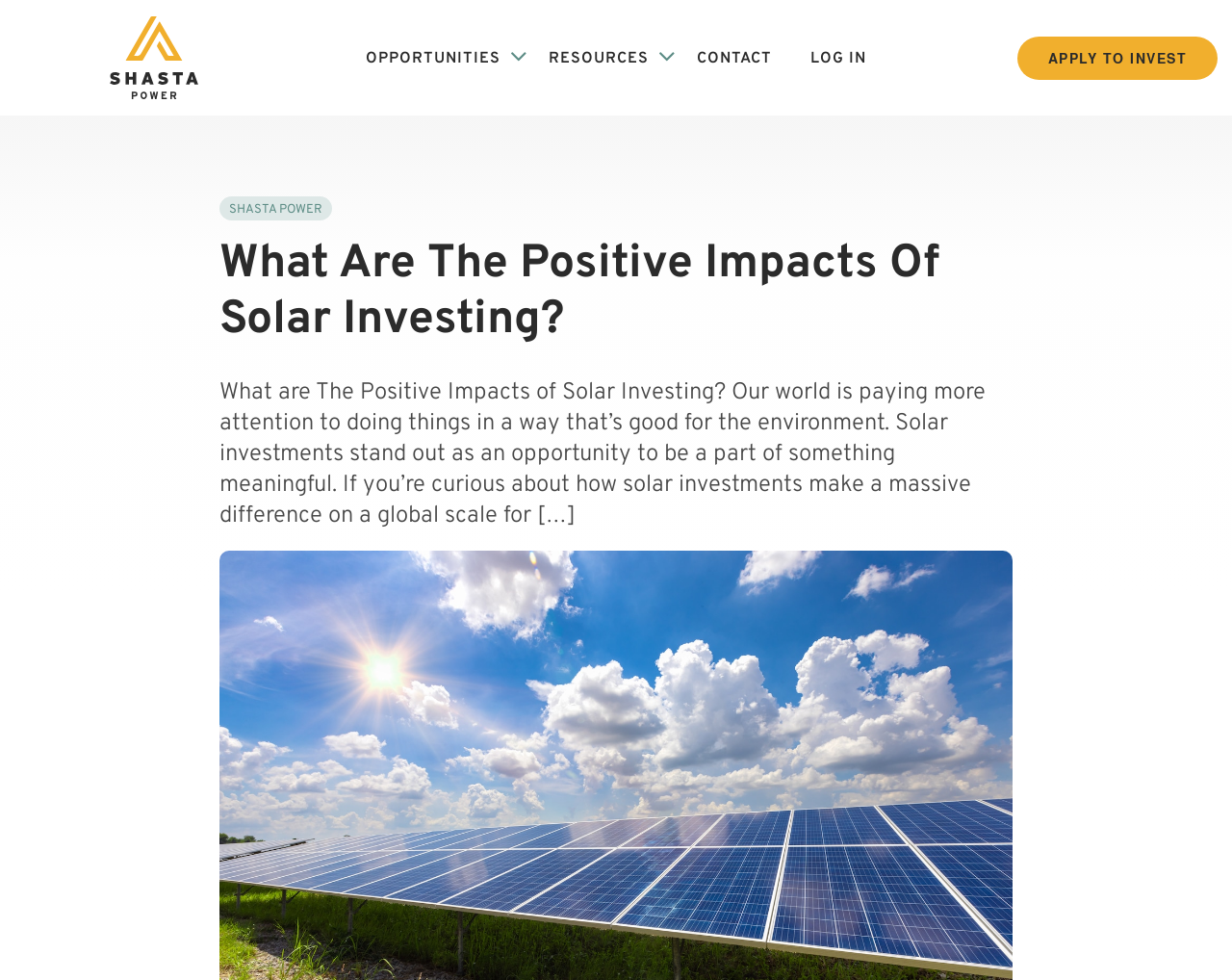What is the name of the company?
Ensure your answer is thorough and detailed.

I found the company name 'Shasta Power' by looking at the logo image and the static text element near the top of the page.